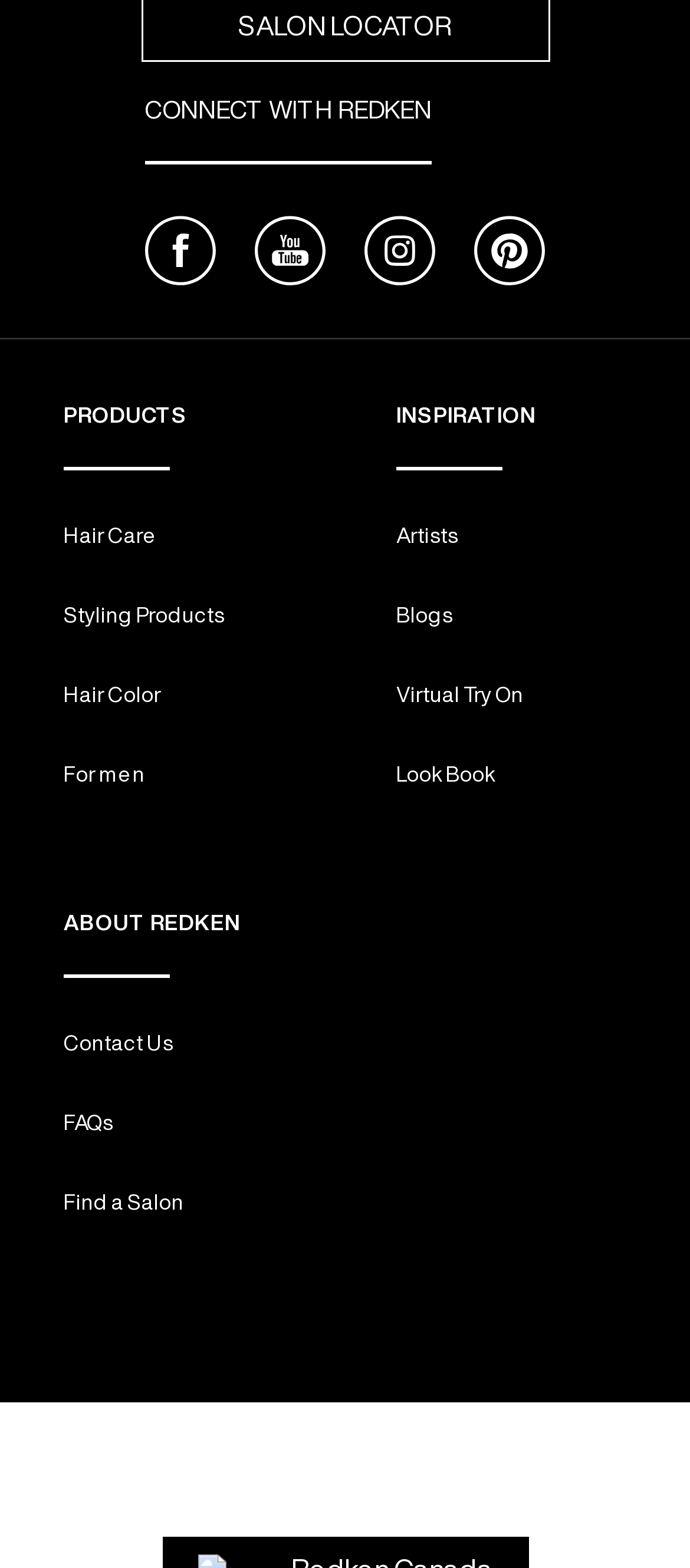What are the categories under PRODUCTS?
Give a single word or phrase answer based on the content of the image.

Hair Care, Styling Products, Hair Color, For men